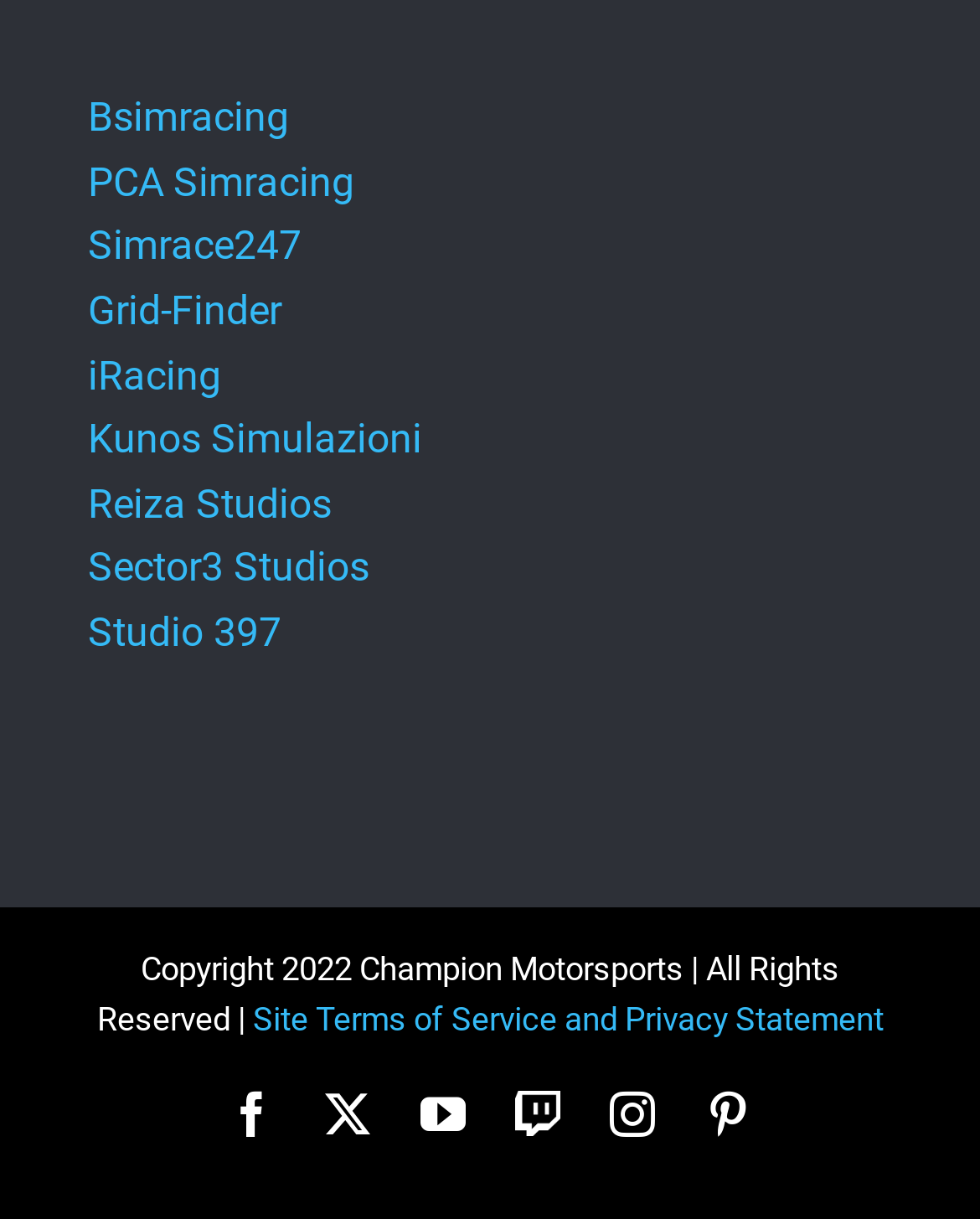Use a single word or phrase to answer the question: 
What is the type of element that contains the text 'Site Terms of Service and Privacy Statement'?

link